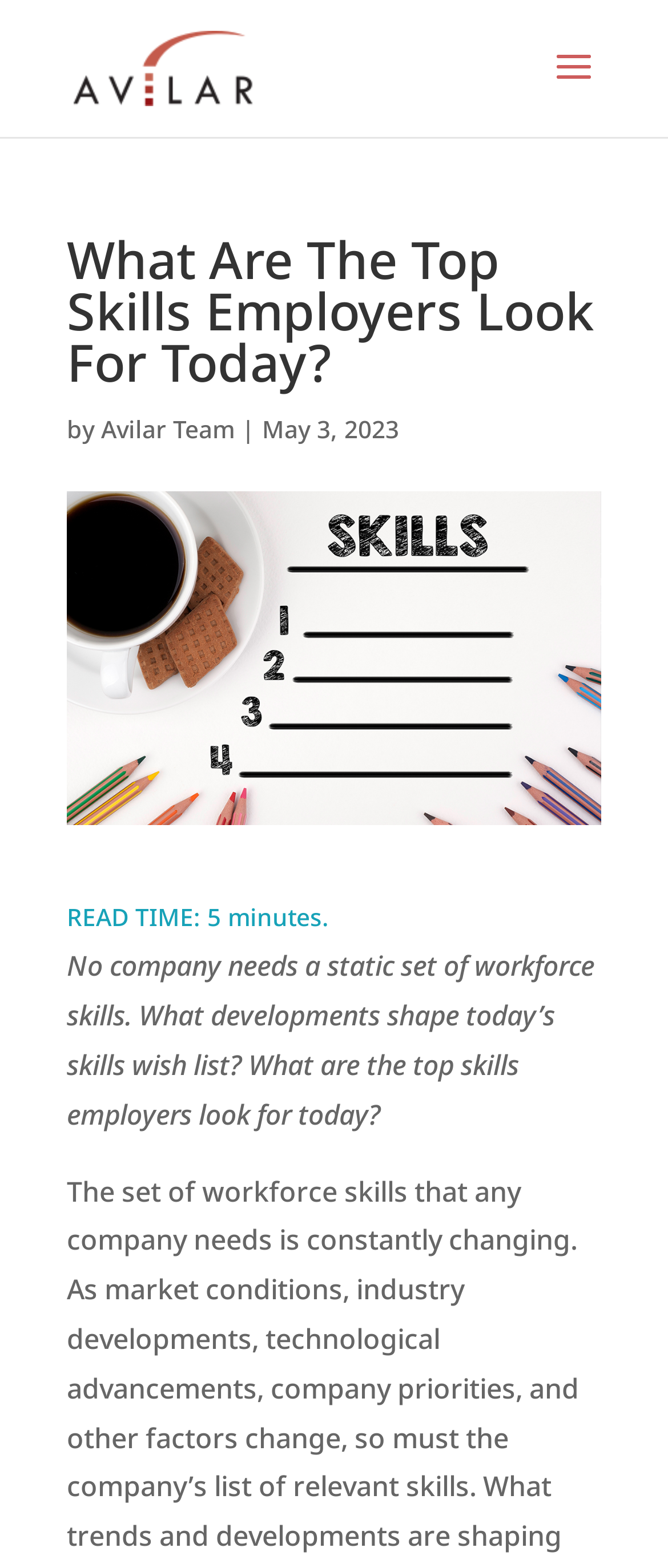Please specify the bounding box coordinates in the format (top-left x, top-left y, bottom-right x, bottom-right y), with all values as floating point numbers between 0 and 1. Identify the bounding box of the UI element described by: Holiday Ideas

None